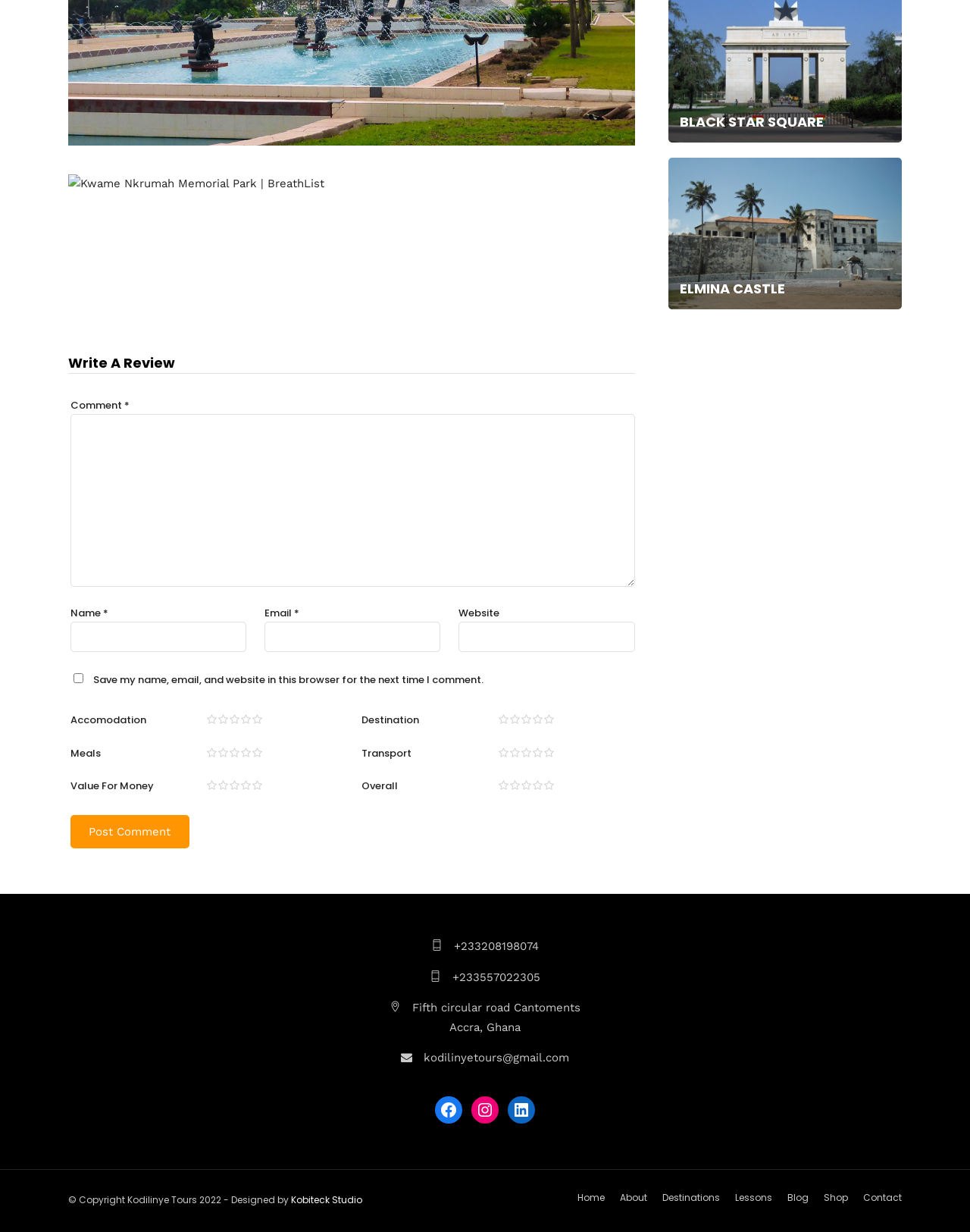Find the bounding box coordinates of the area that needs to be clicked in order to achieve the following instruction: "View the suggested topic 'Tried to package a program…maybe too big a project'". The coordinates should be specified as four float numbers between 0 and 1, i.e., [left, top, right, bottom].

None